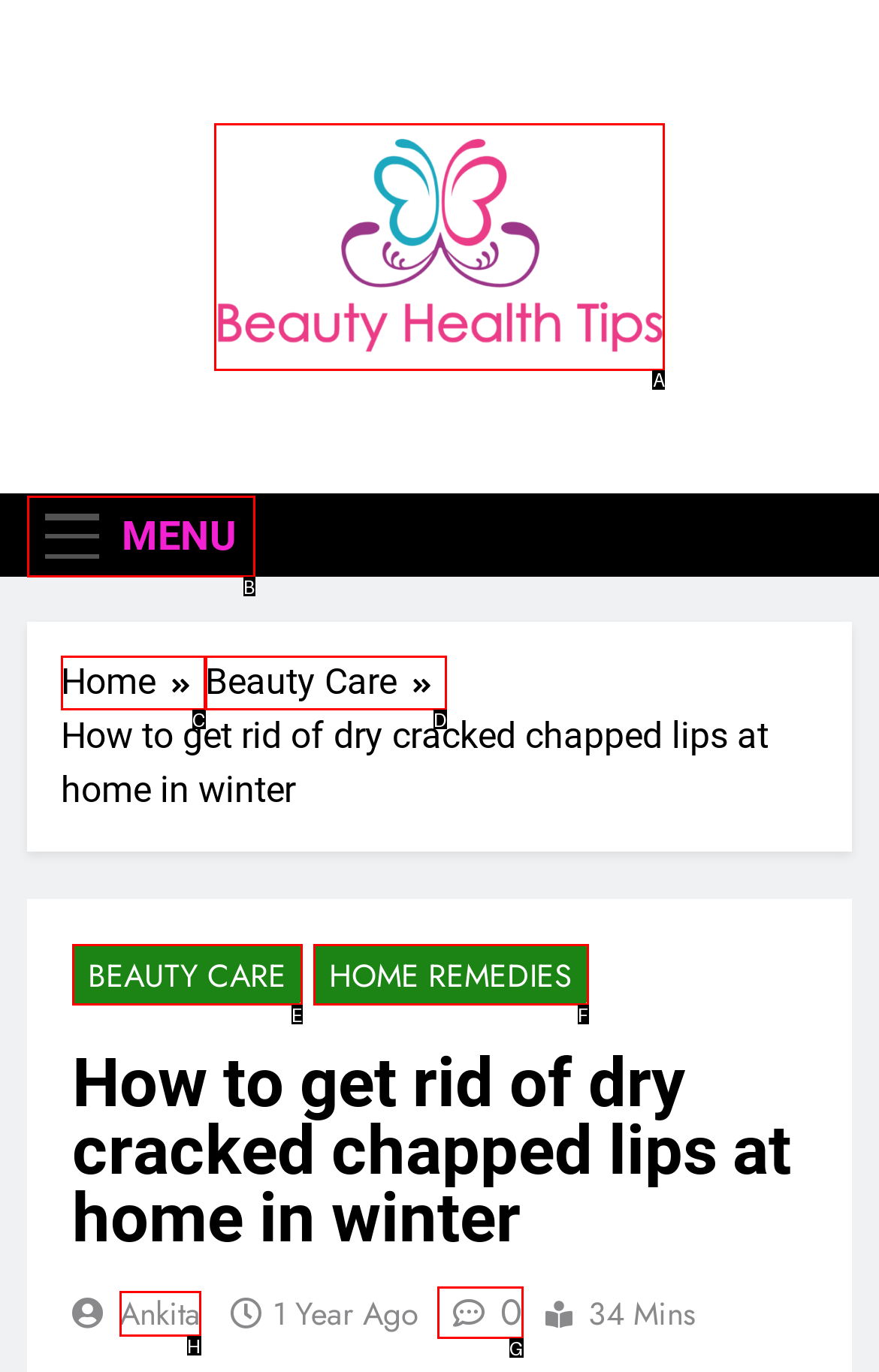Tell me which one HTML element I should click to complete the following task: Go to 'Beauty Health Tips' homepage
Answer with the option's letter from the given choices directly.

A